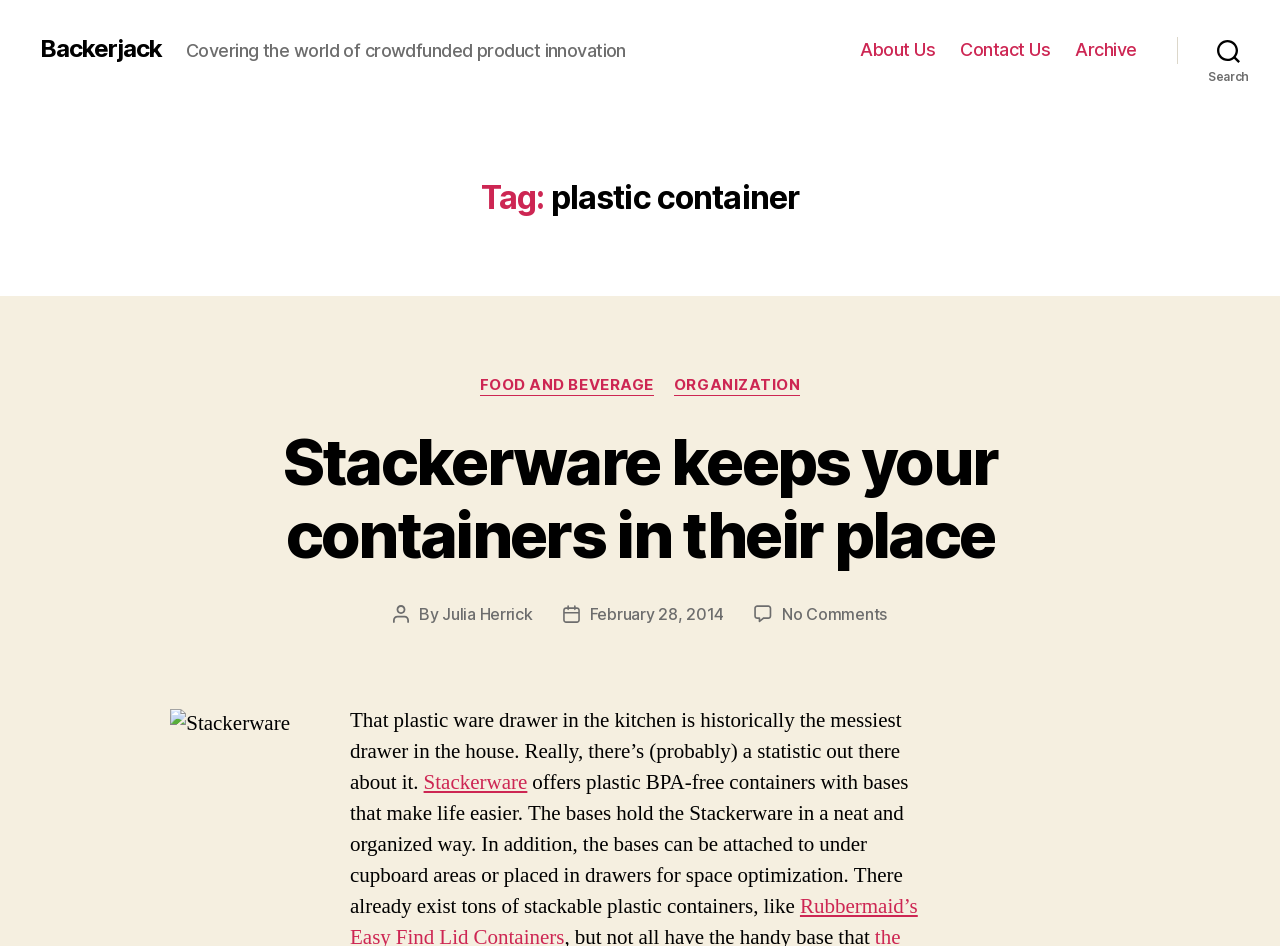Please find and report the bounding box coordinates of the element to click in order to perform the following action: "Search for something". The coordinates should be expressed as four float numbers between 0 and 1, in the format [left, top, right, bottom].

[0.92, 0.03, 1.0, 0.076]